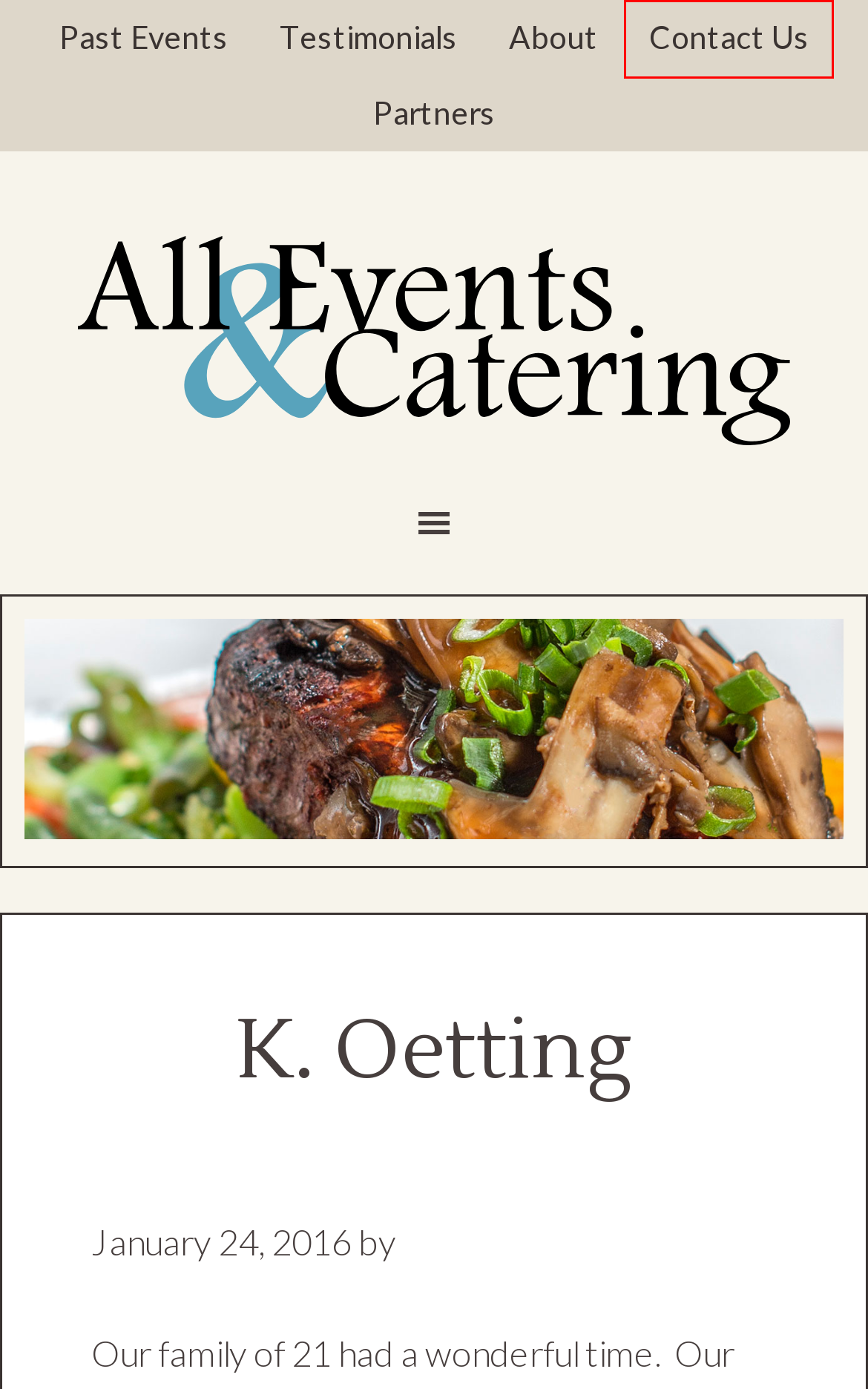Given a screenshot of a webpage with a red bounding box around an element, choose the most appropriate webpage description for the new page displayed after clicking the element within the bounding box. Here are the candidates:
A. Policies - All Events and Catering Summit County, CO
B. Read catering testimonials from our clients
C. About Catering in Summit County
D. Blog - All Events and Catering Summit County, CO
E. Our Summit County Catering Partner Restaurants
F. Quandary Grille Archives - All Events and Catering Summit County, CO
G. Contact us for your catering event in Summit County, CO
H. Breckenridge Bar and Grille Catering Location

G